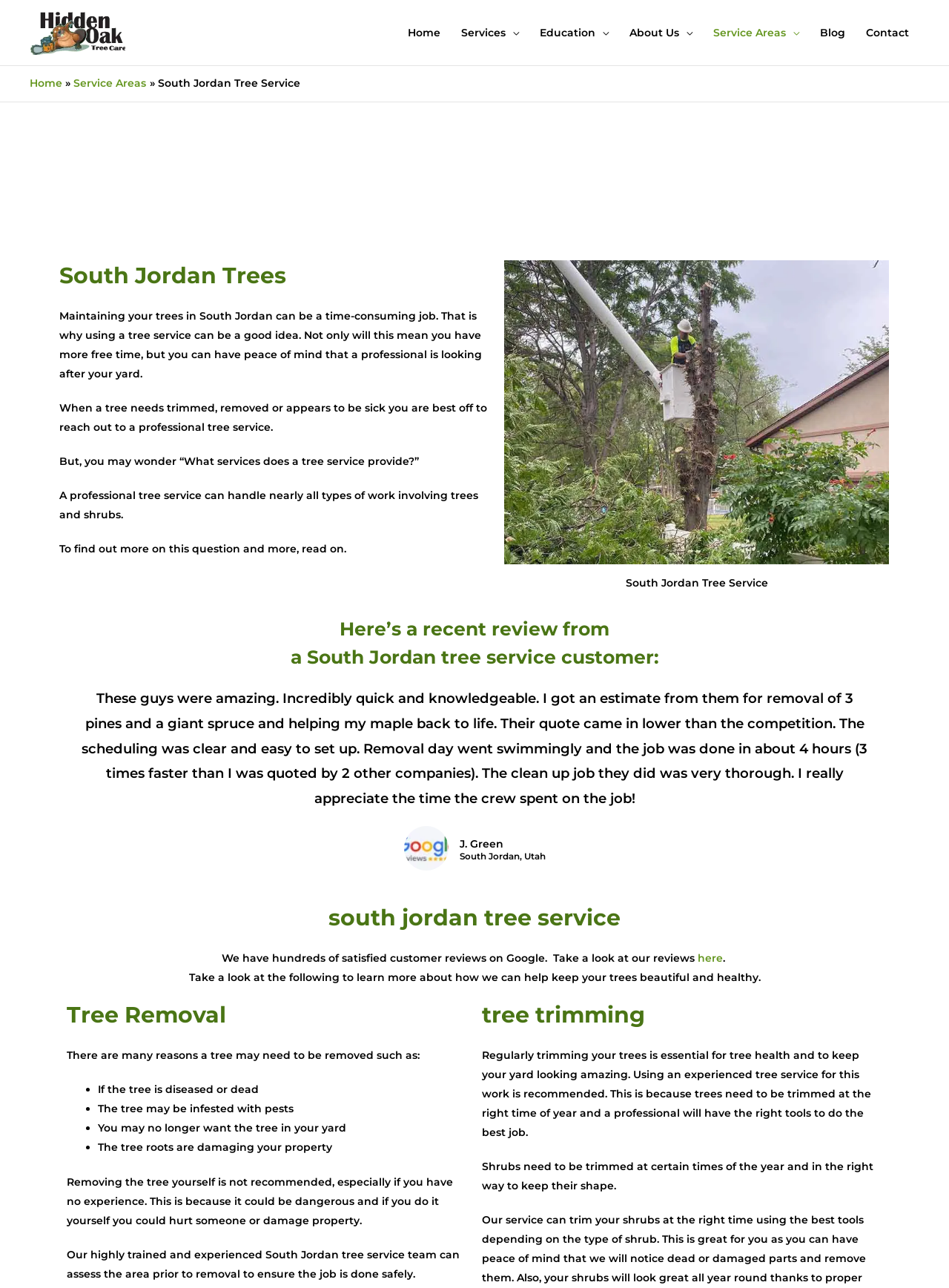Can you find and provide the title of the webpage?

south jordan tree service